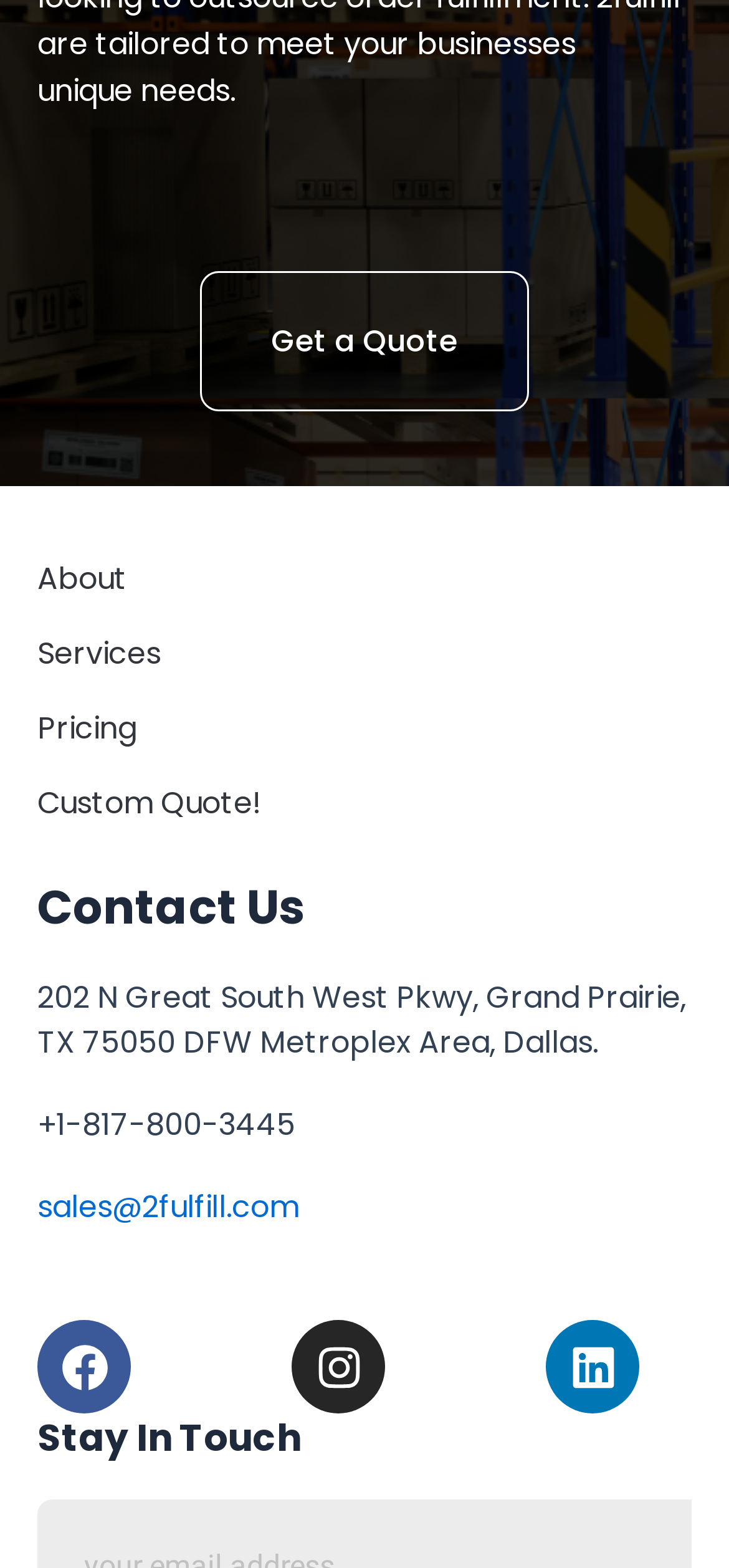Using the webpage screenshot, locate the HTML element that fits the following description and provide its bounding box: "Instagram".

[0.4, 0.842, 0.528, 0.902]